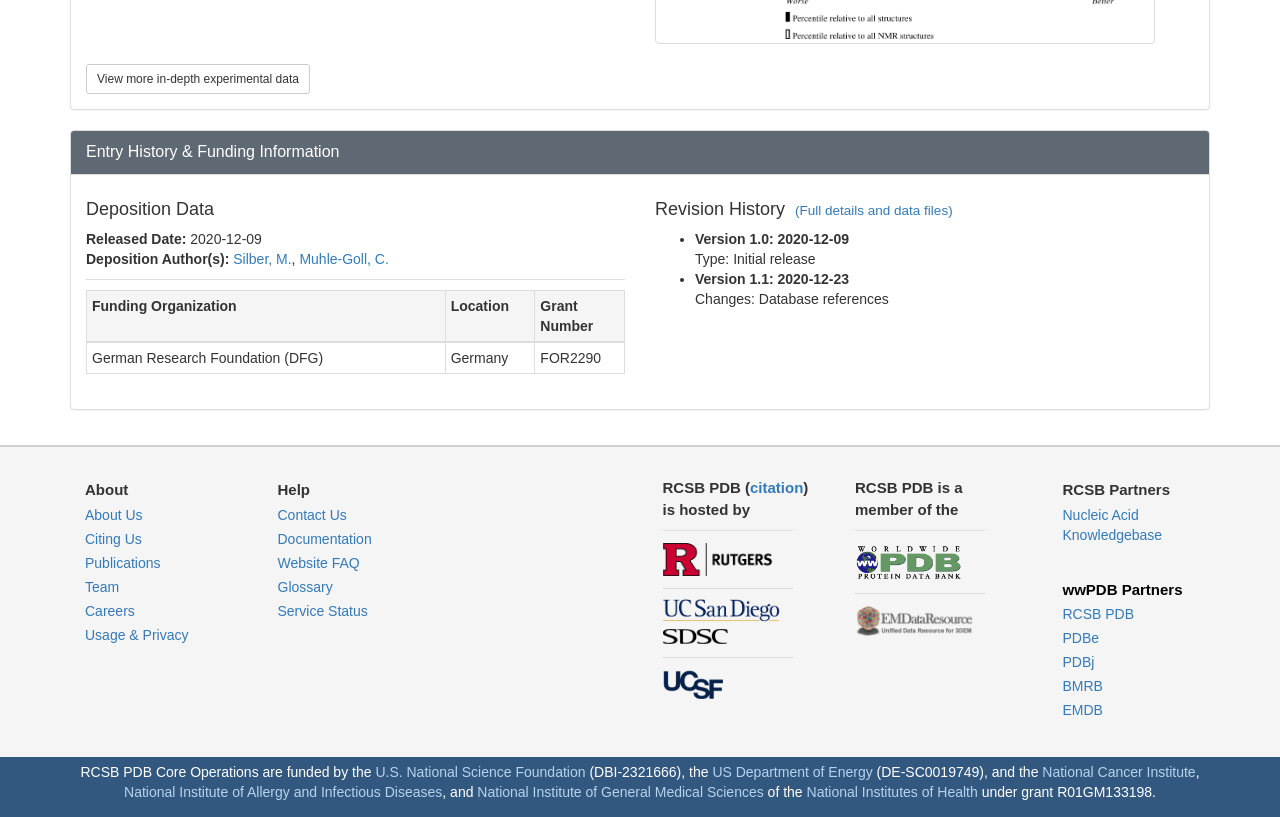Specify the bounding box coordinates of the area that needs to be clicked to achieve the following instruction: "Learn about RCSB PDB".

[0.066, 0.62, 0.111, 0.64]